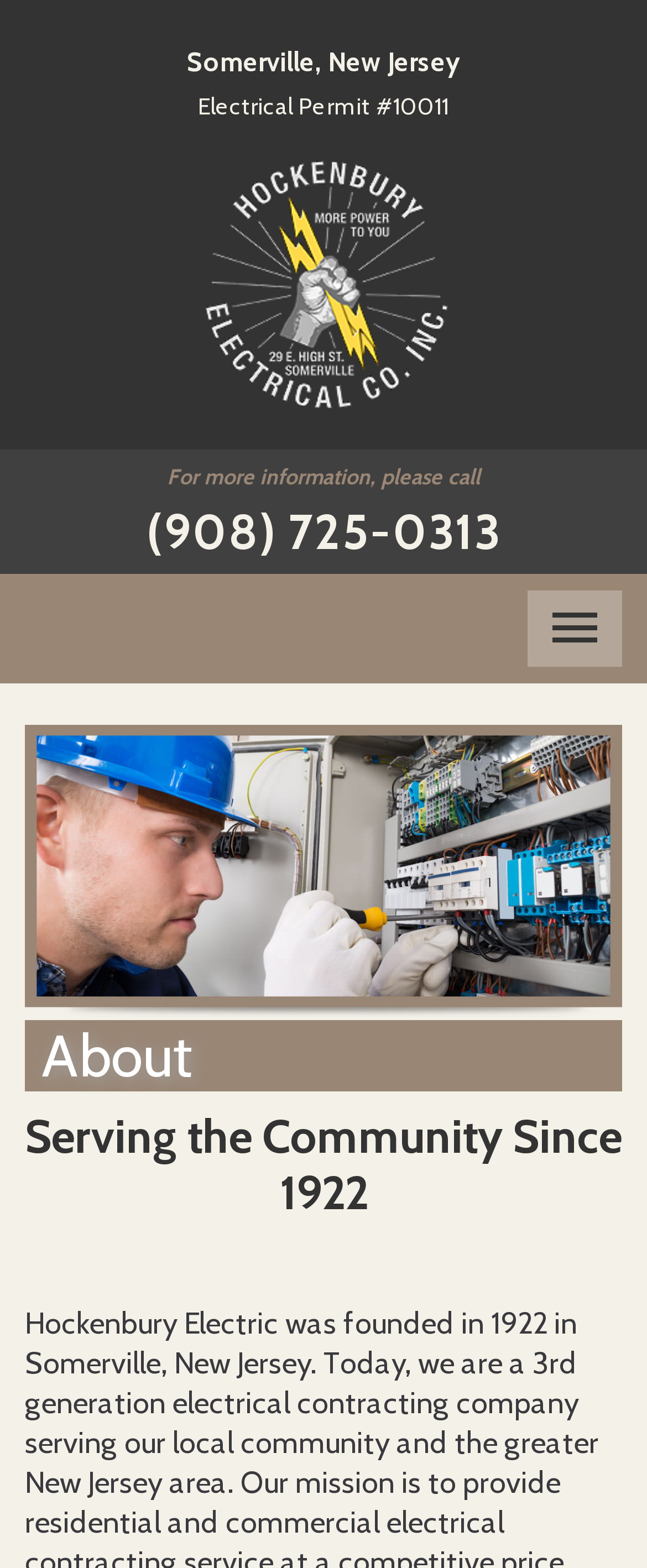Create a detailed description of the webpage's content and layout.

The webpage is about Hockenbury Electrical Company, Inc., a full-service electrical contractor based in Somerset County, NJ. At the top of the page, there is a logo of the company, accompanied by the text "Somerville, New Jersey" and "Electrical Permit #10011". 

Below the logo, there is a call-to-action section, which includes a message "For more information, please call" and a phone number "(908) 725-0313". 

On the right side of the page, there is a social media icon, represented by a Unicode character. 

The main content of the page is divided into sections, with a heading "About" on the left side, and a prominent heading "Serving the Community Since 1922" that spans across the page.